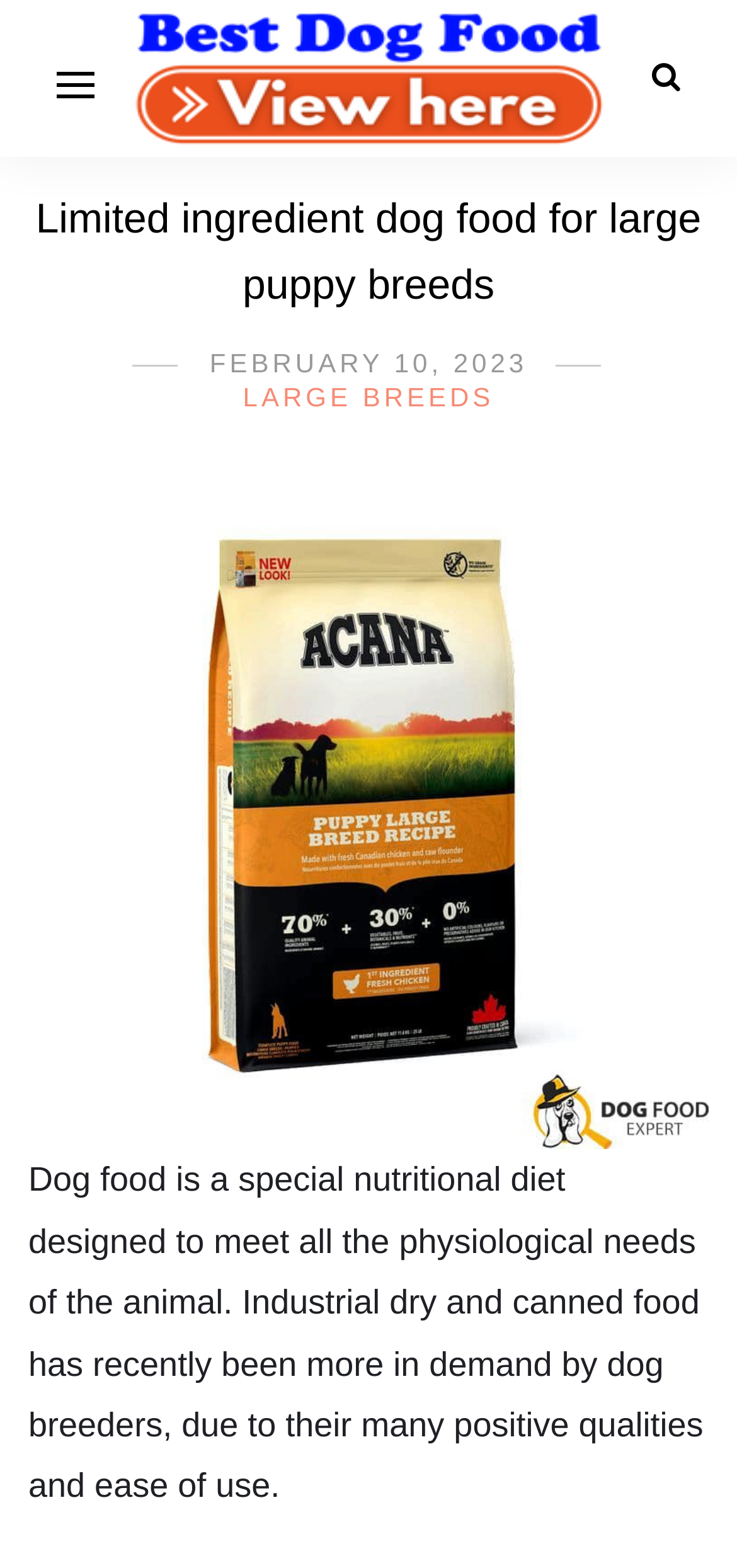What is the date mentioned on the webpage?
Ensure your answer is thorough and detailed.

The date is mentioned in the StaticText element with the text 'FEBRUARY 10, 2023', which suggests that it might be the publication or update date of the webpage content.